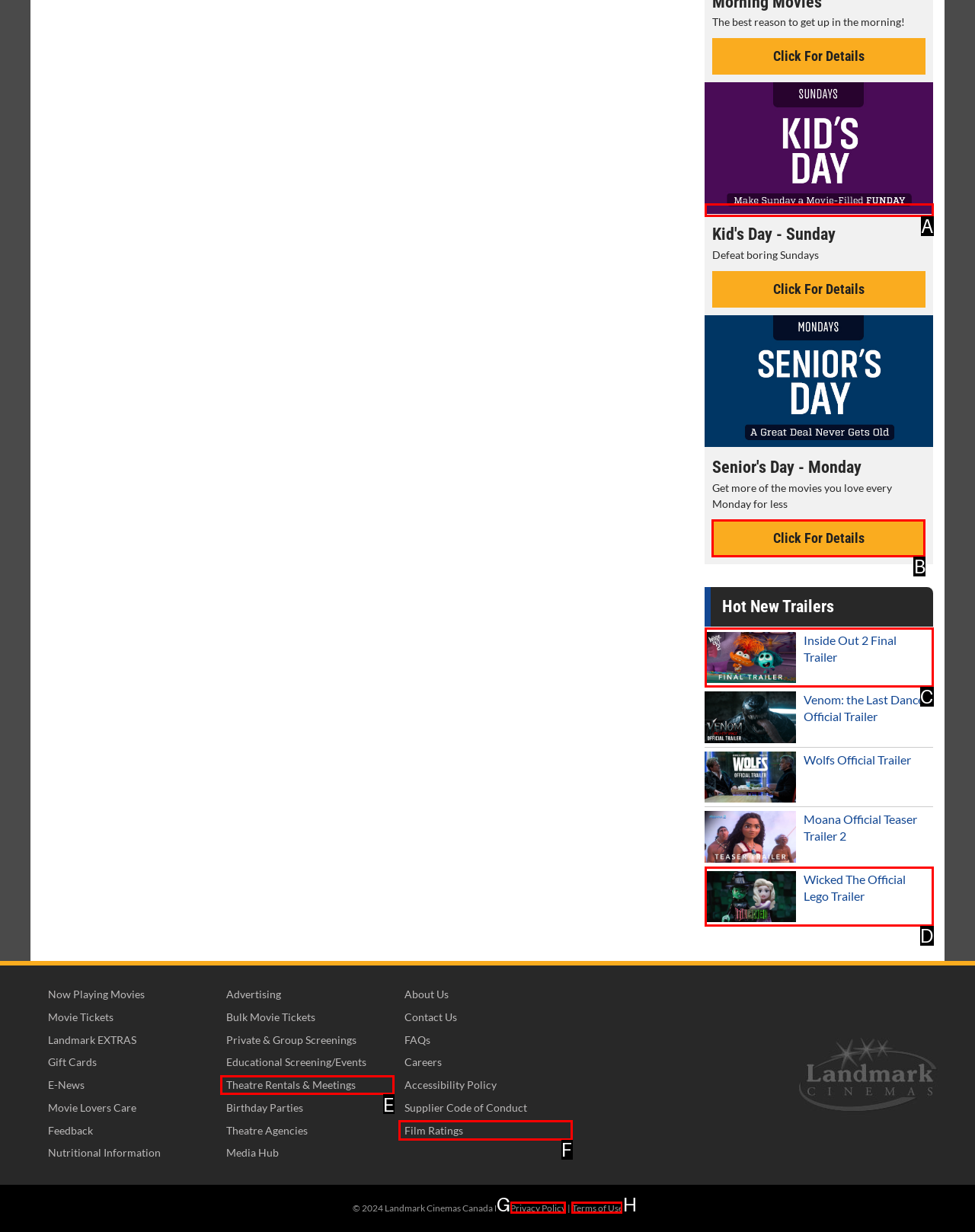Choose the letter of the UI element necessary for this task: Get more information on Senior's Day - Monday
Answer with the correct letter.

B